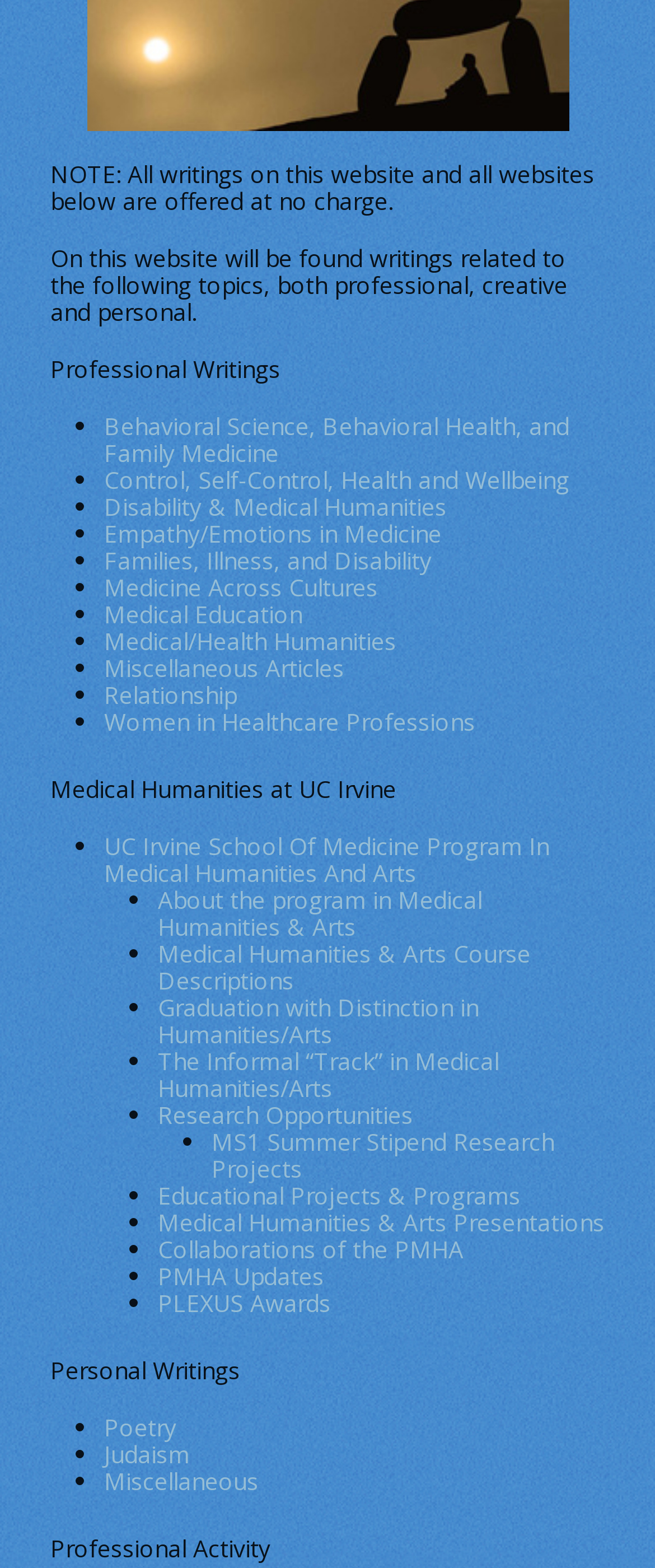Please find the bounding box coordinates of the element's region to be clicked to carry out this instruction: "Click on 'Behavioral Science, Behavioral Health, and Family Medicine'".

[0.159, 0.261, 0.869, 0.299]